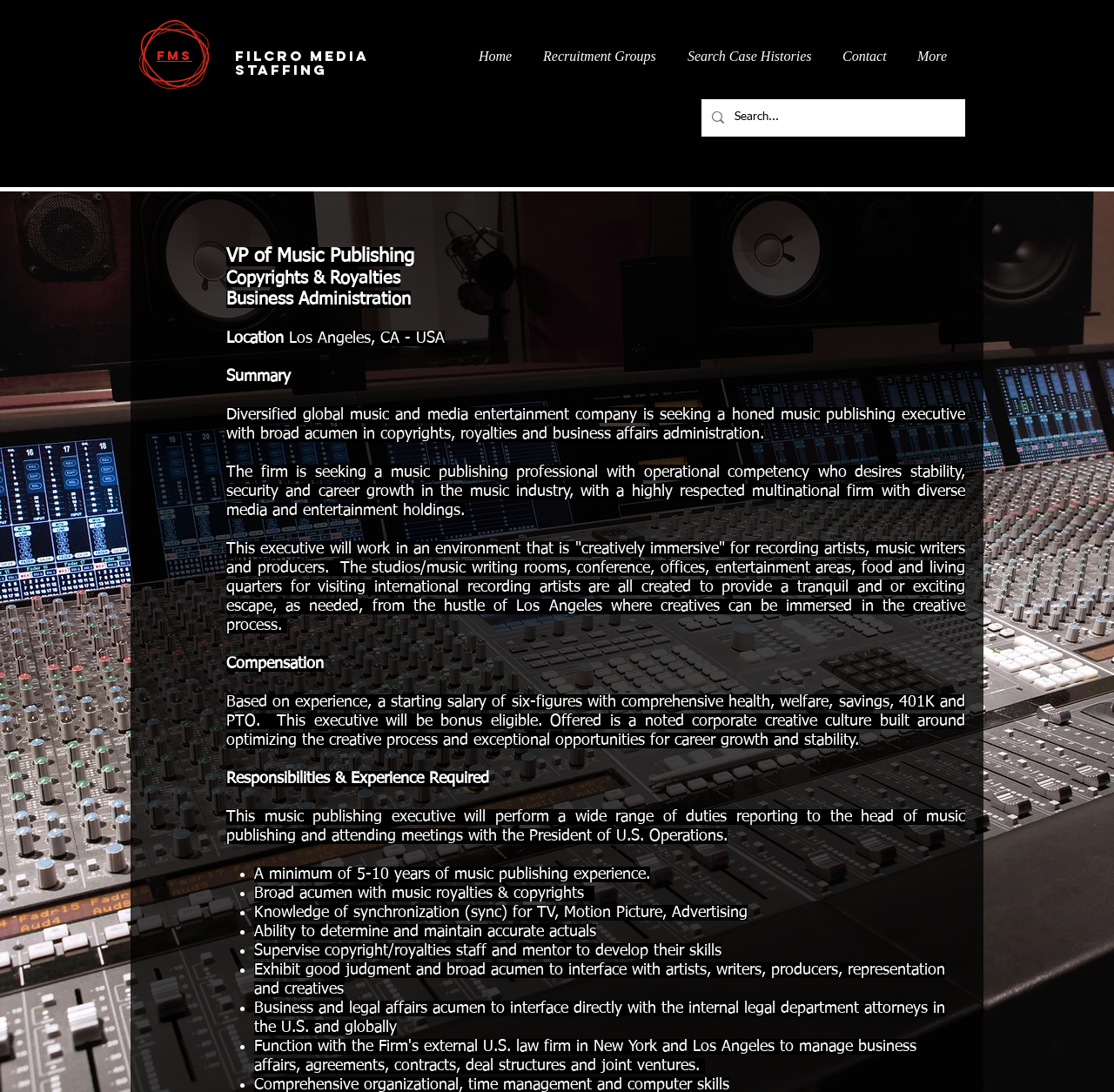Provide a brief response to the question below using a single word or phrase: 
What is the job title of the position?

Manager of Music Publishing